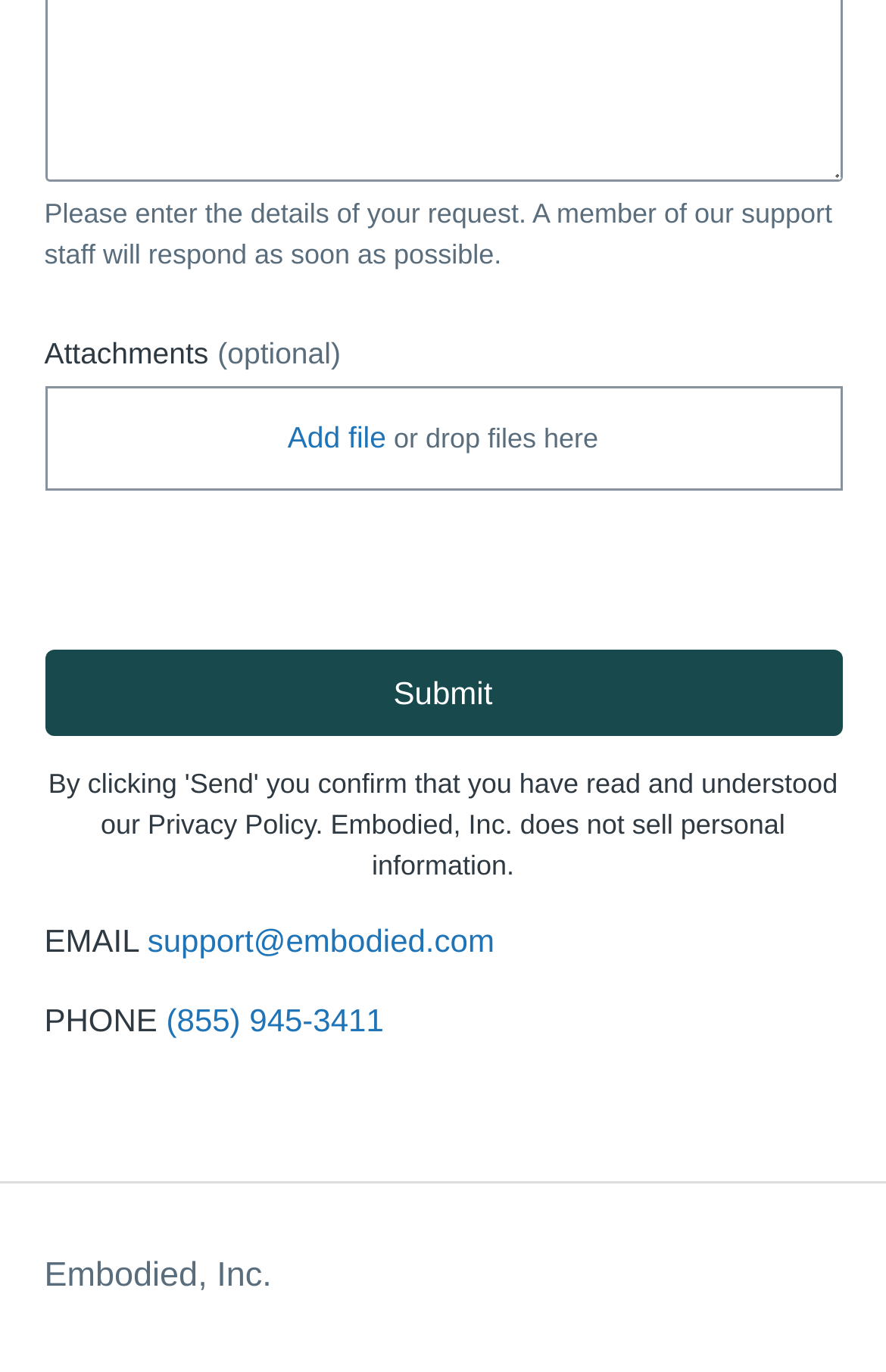Please respond to the question using a single word or phrase:
What is the purpose of the webpage?

Support request